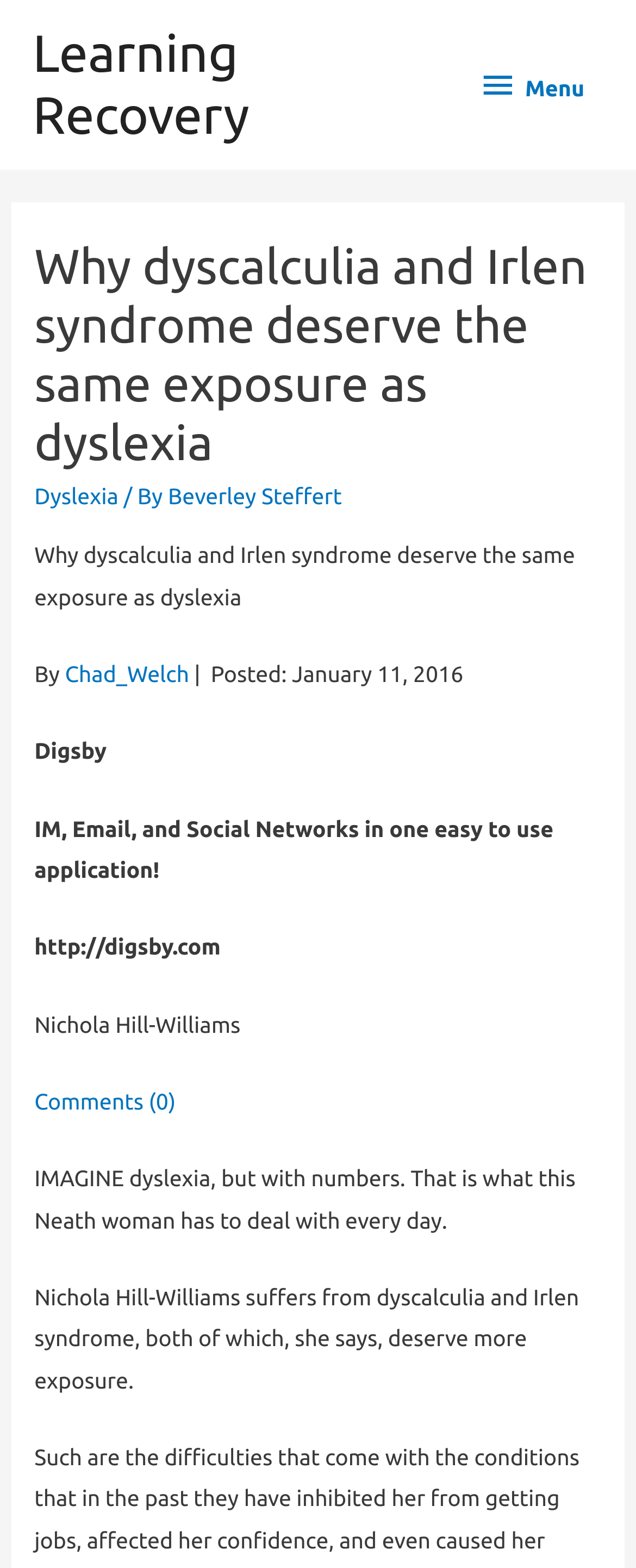Give a one-word or short phrase answer to this question: 
What is the date of the article?

January 11, 2016